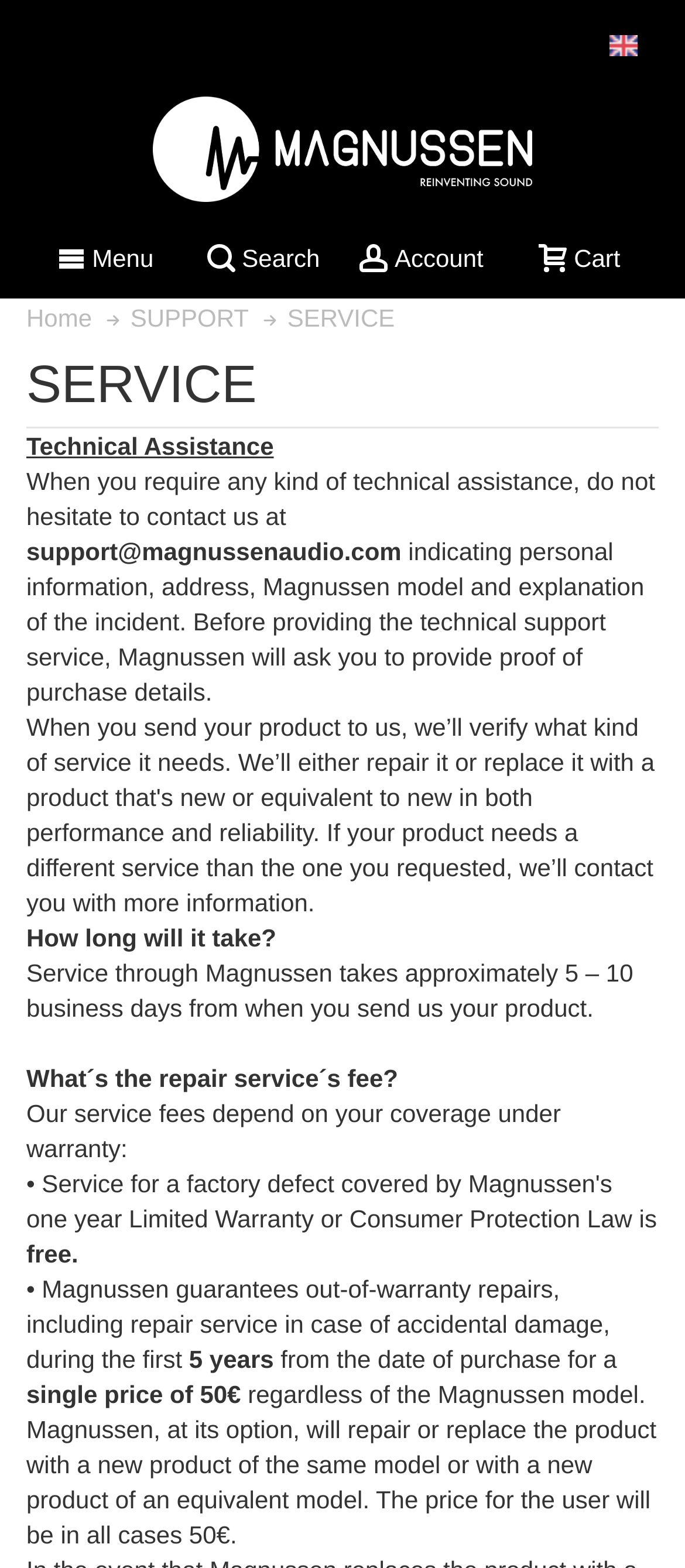Find the bounding box coordinates of the UI element according to this description: "title="Magento Commerce"".

[0.223, 0.062, 0.777, 0.129]